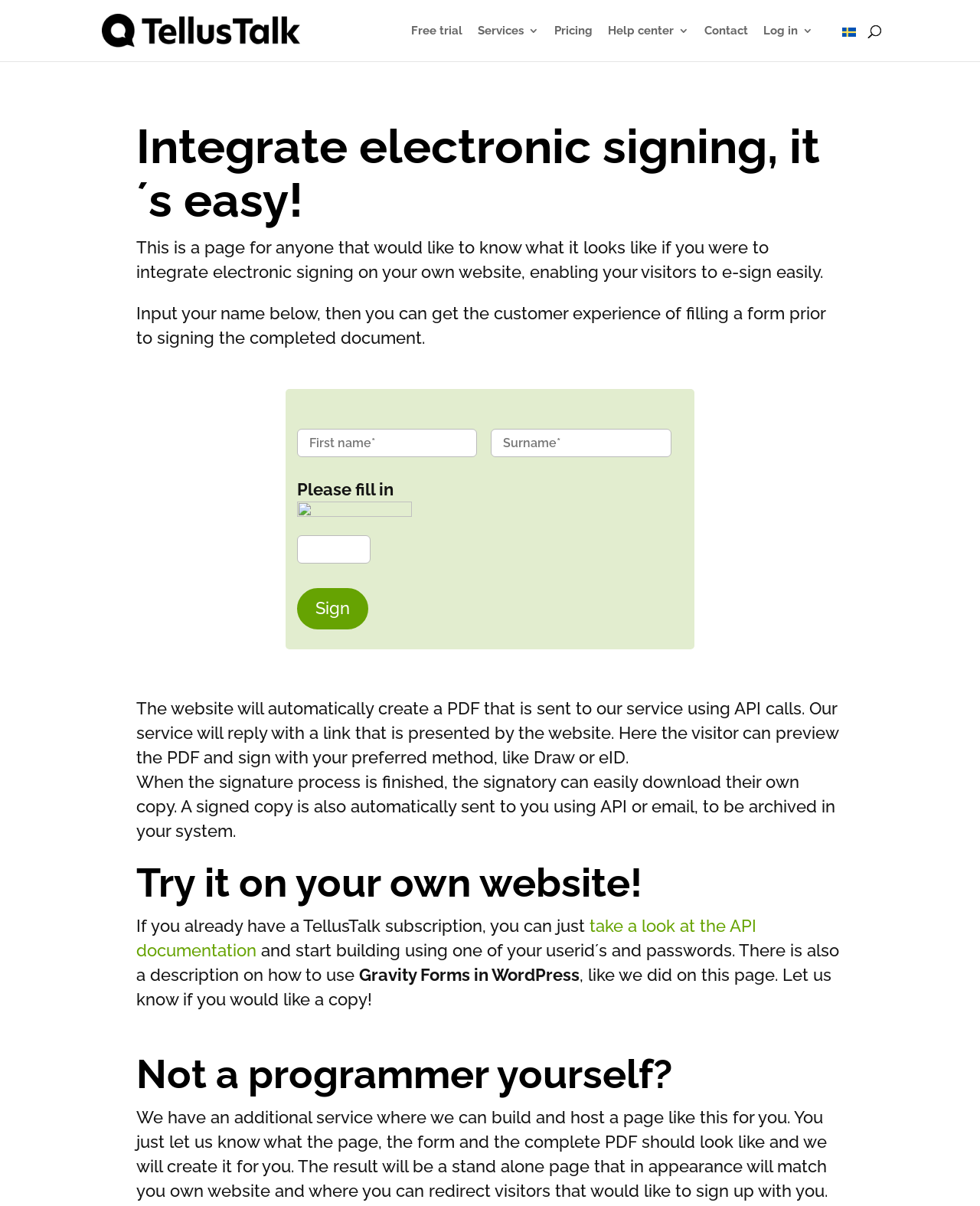What is the benefit of integrating electronic signing?
Please answer the question as detailed as possible.

The benefit of integrating electronic signing on your own website is that it enables your visitors to easily sign documents online, making the process more convenient and efficient.